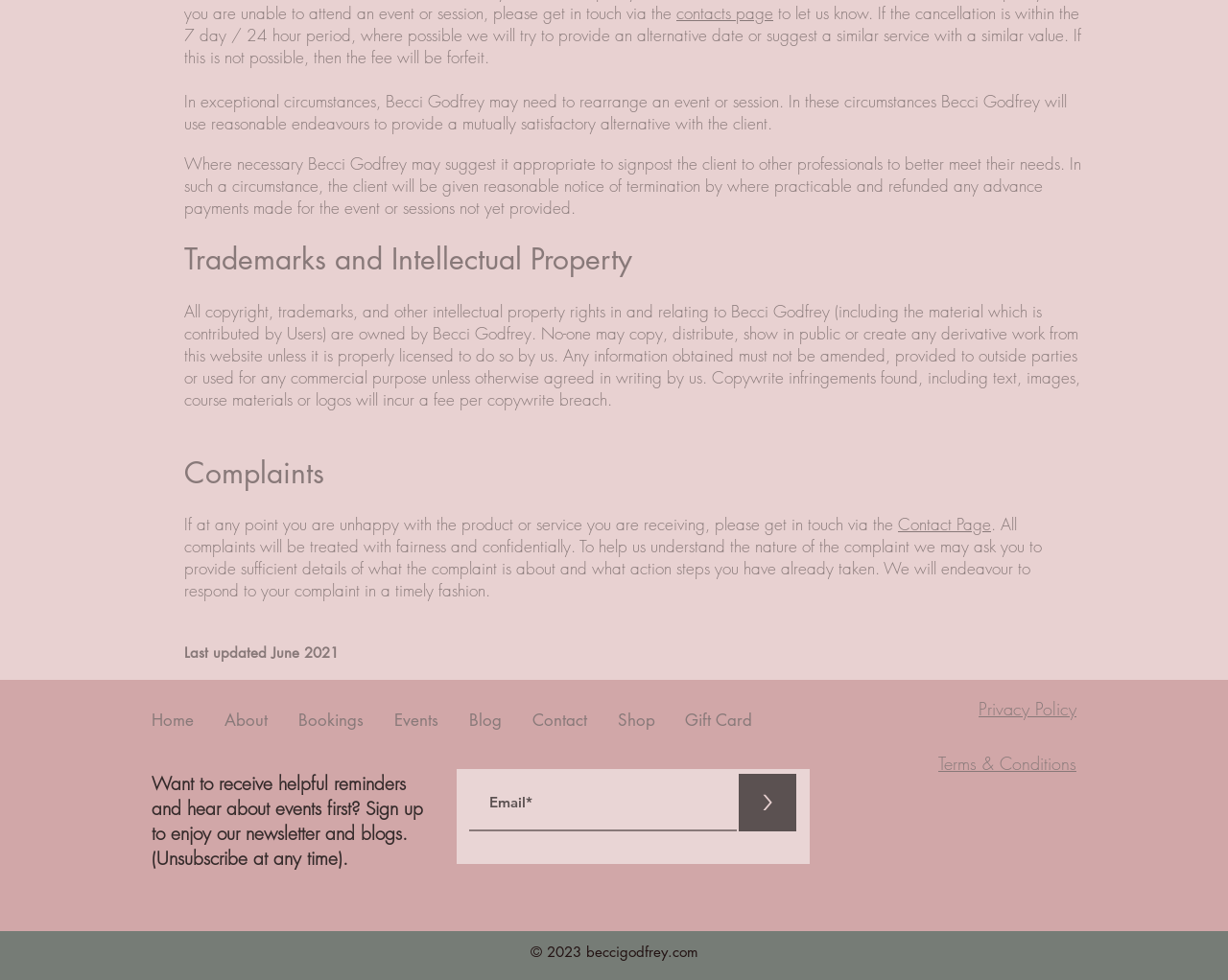What is the last updated date of the webpage's terms?
Carefully examine the image and provide a detailed answer to the question.

The webpage mentions that the terms were last updated in June 2021, indicating that the webpage's terms and conditions were revised or updated at that time.